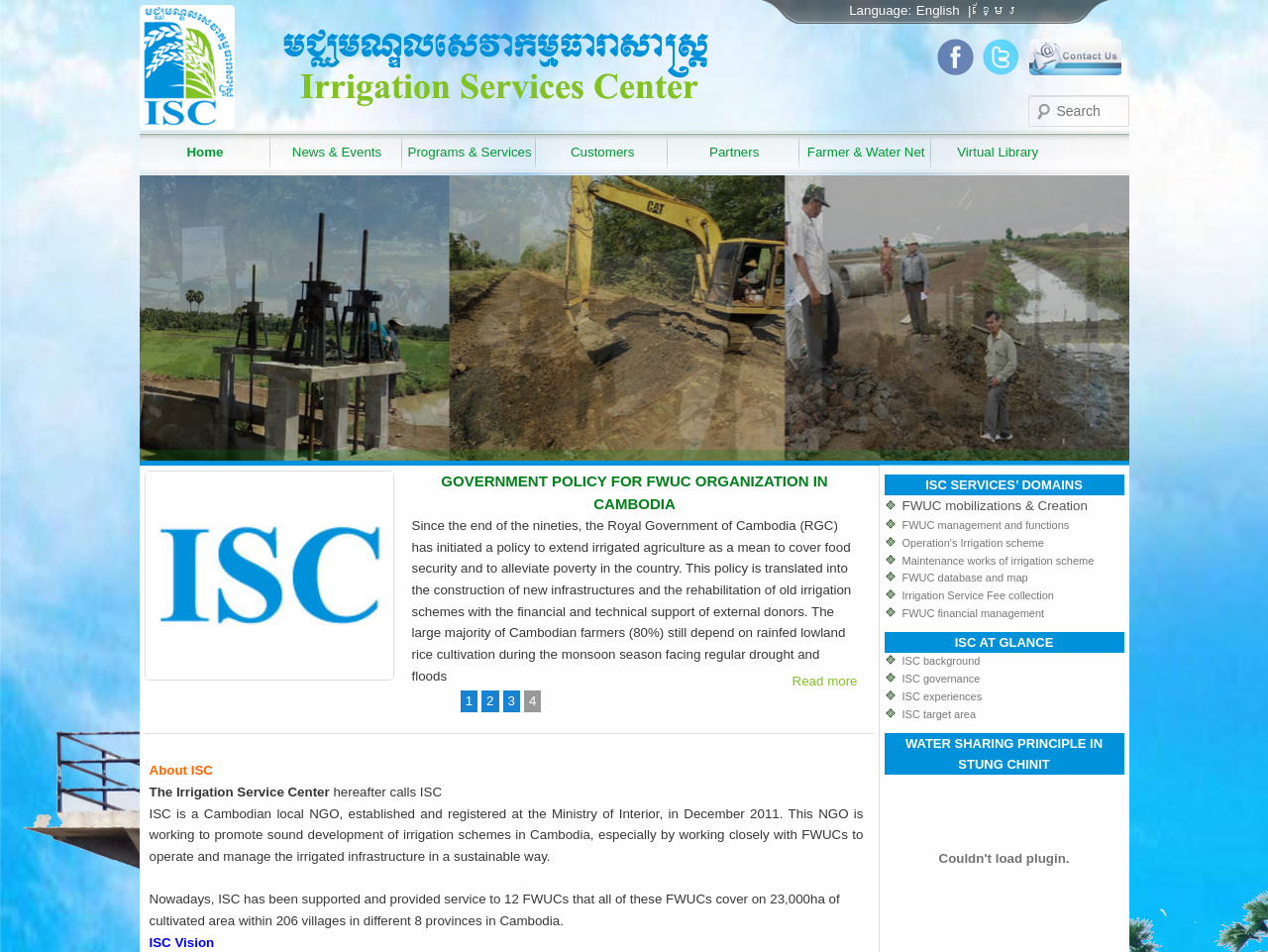Provide the bounding box coordinates in the format (top-left x, top-left y, bottom-right x, bottom-right y). All values are floating point numbers between 0 and 1. Determine the bounding box coordinate of the UI element described as: Read more

[0.062, 0.684, 0.114, 0.699]